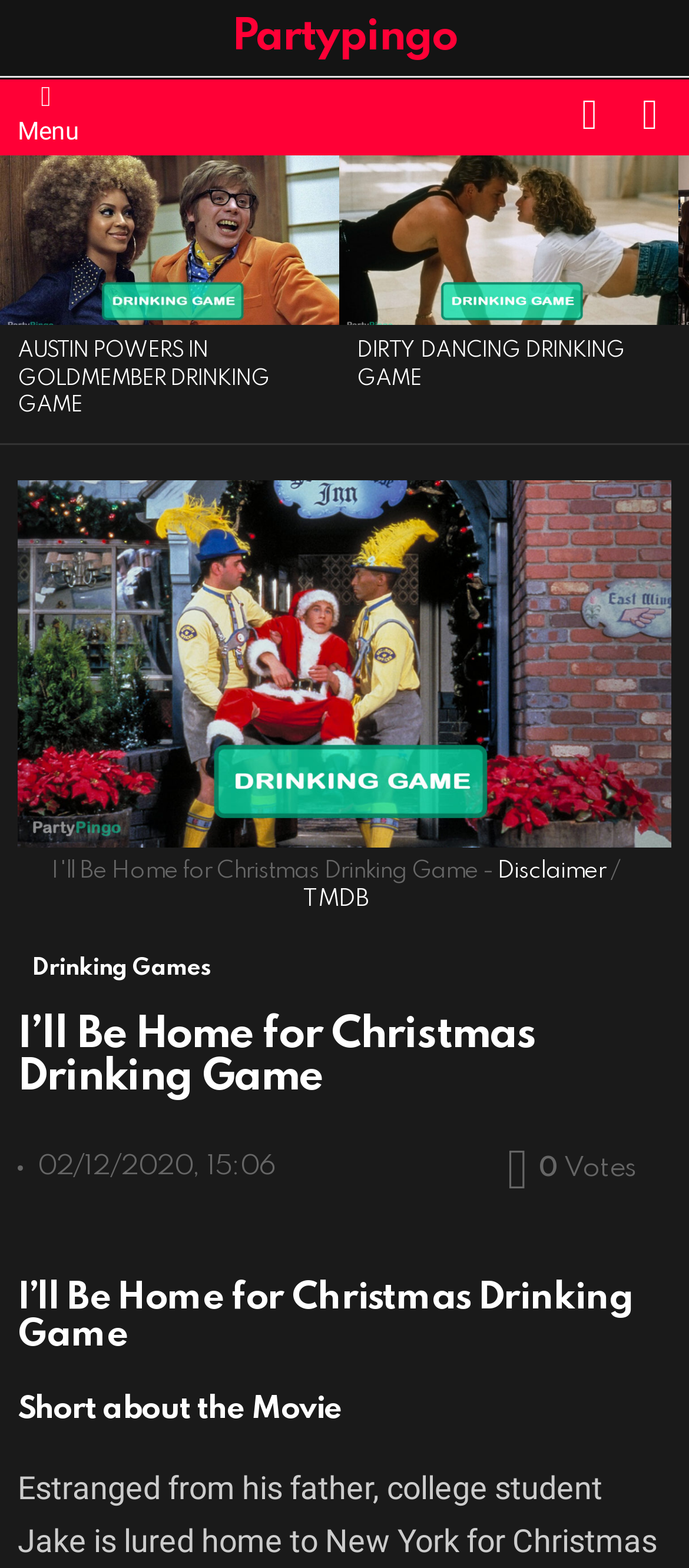How many links are in the first article?
Respond to the question with a well-detailed and thorough answer.

I counted the number of link elements in the first article [363] and found that there are 2 links, one with the text 'Austin Powers in Goldmember Drinking Game' and another with the same text.